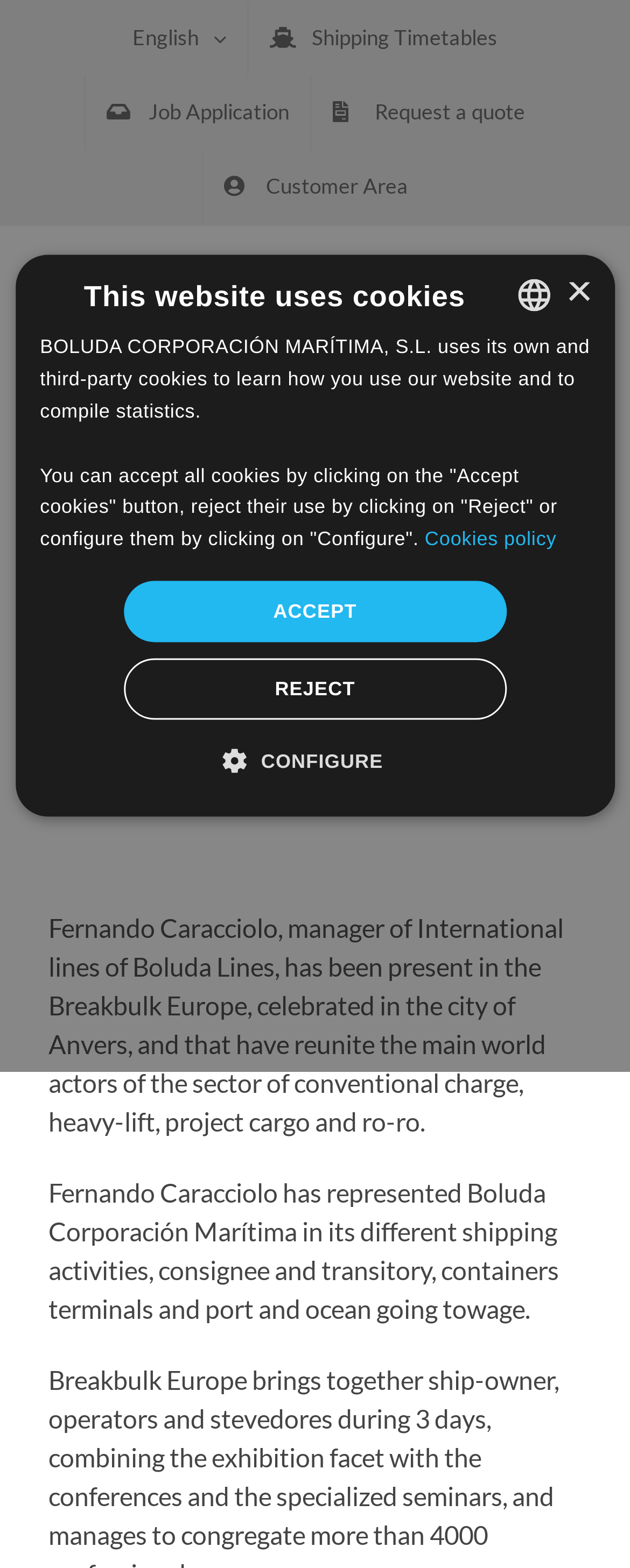Predict the bounding box coordinates of the area that should be clicked to accomplish the following instruction: "Click the Shipping Timetables link". The bounding box coordinates should consist of four float numbers between 0 and 1, i.e., [left, top, right, bottom].

[0.395, 0.001, 0.823, 0.048]